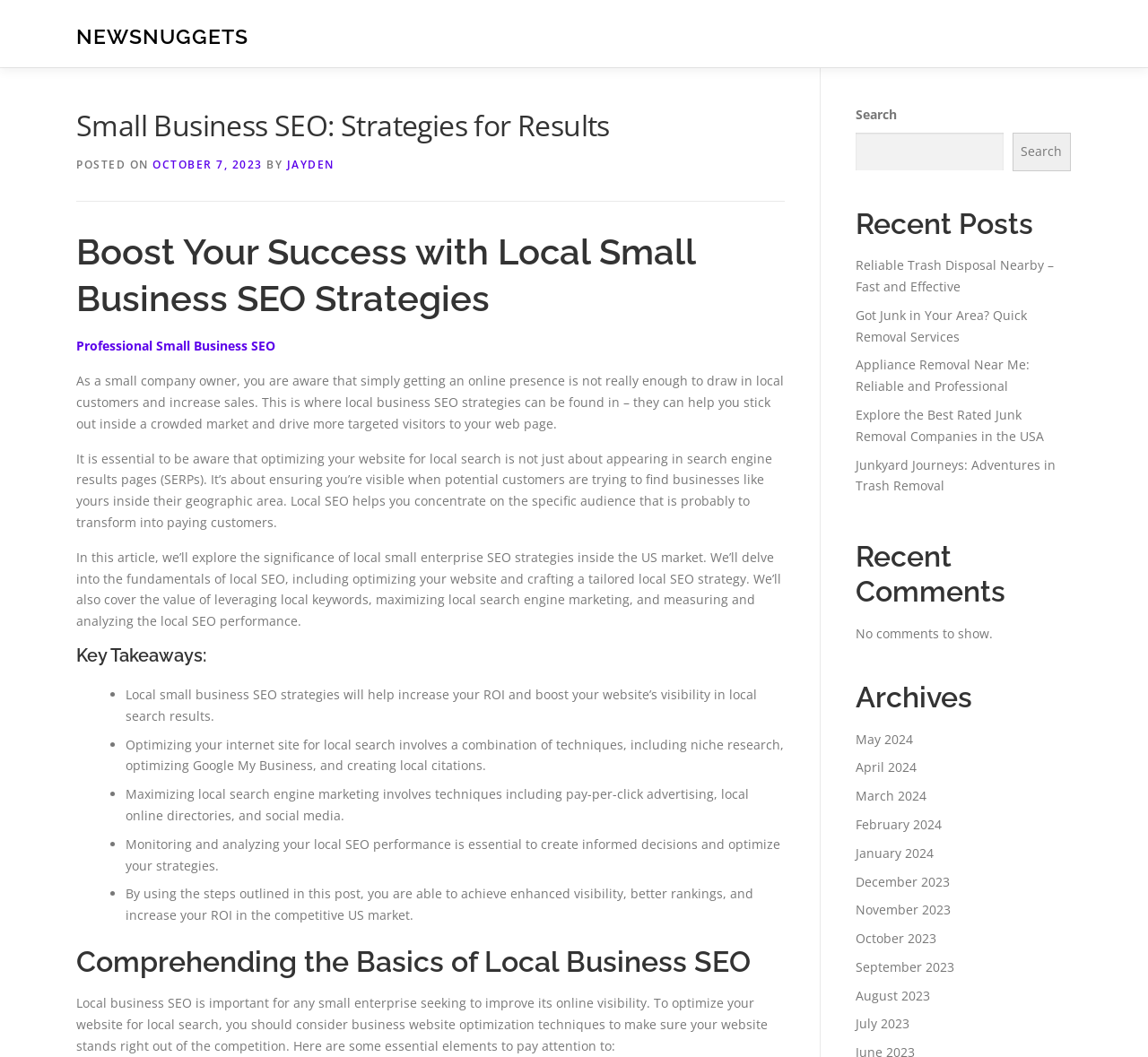What is the date of publication of this article?
Look at the image and answer the question with a single word or phrase.

October 7, 2023